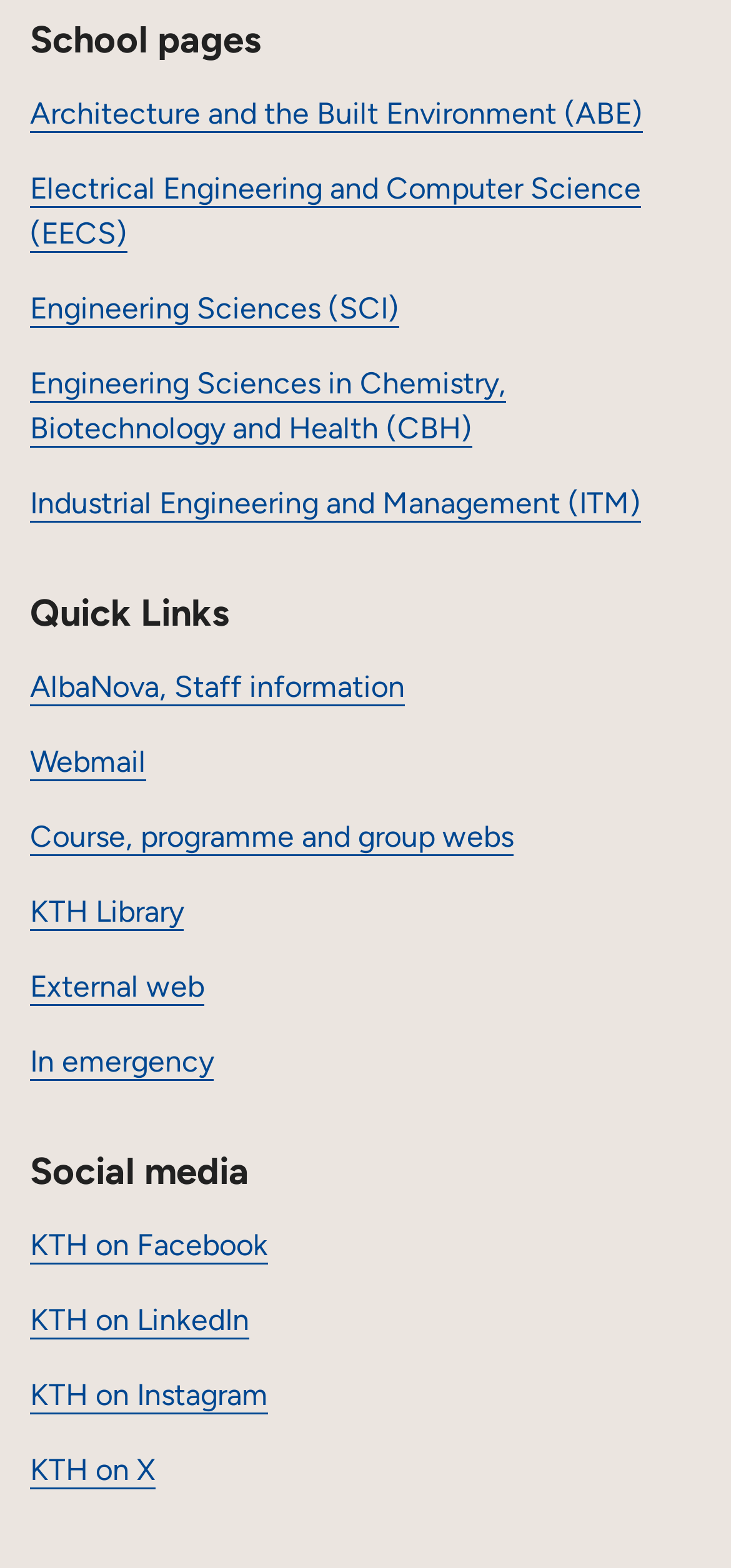Specify the bounding box coordinates of the element's region that should be clicked to achieve the following instruction: "Go to Course, programme and group webs". The bounding box coordinates consist of four float numbers between 0 and 1, in the format [left, top, right, bottom].

[0.041, 0.522, 0.703, 0.545]